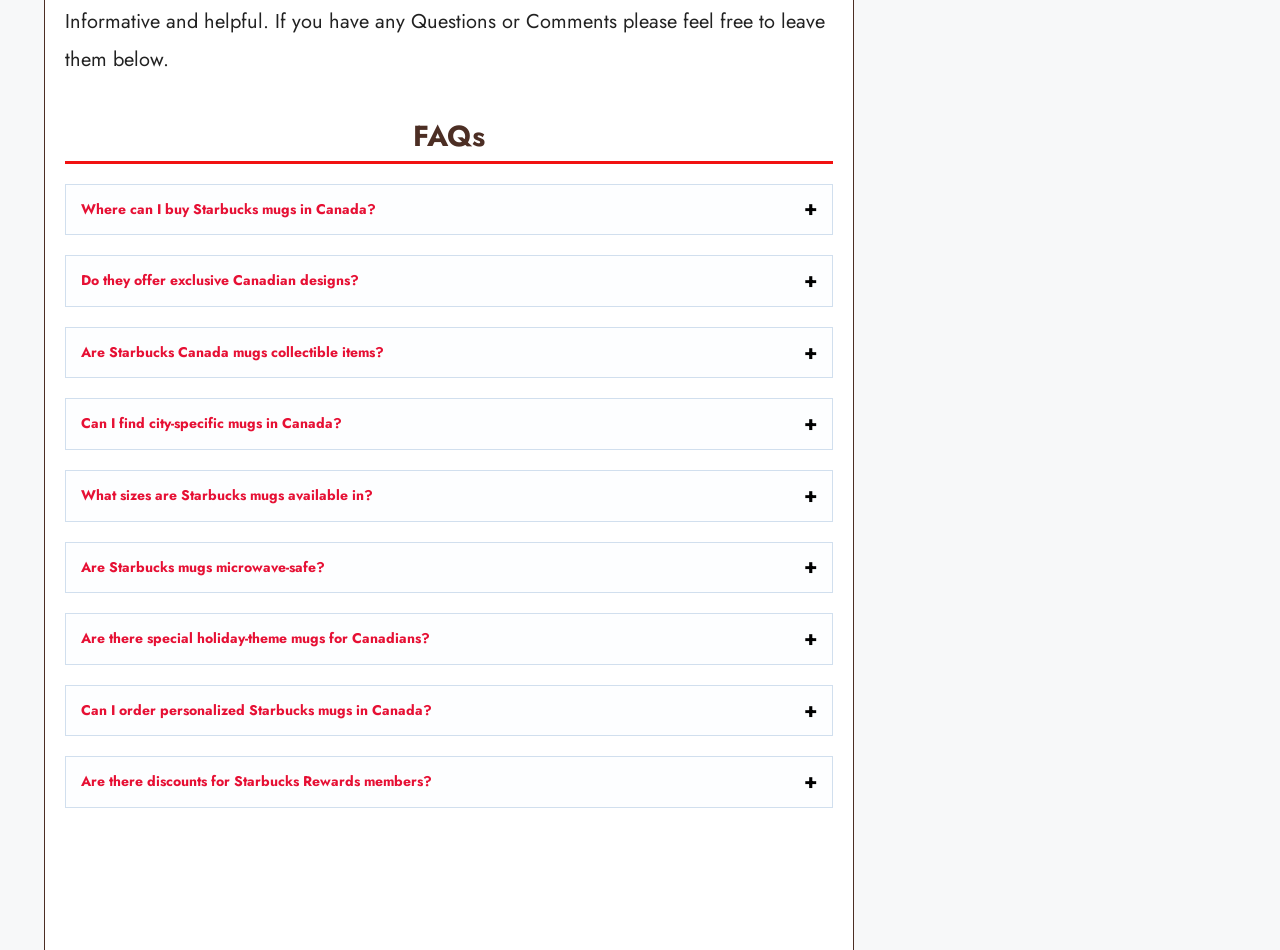Please find the bounding box coordinates of the element that must be clicked to perform the given instruction: "Click on 'Do they offer exclusive Canadian designs?'". The coordinates should be four float numbers from 0 to 1, i.e., [left, top, right, bottom].

[0.052, 0.27, 0.65, 0.322]